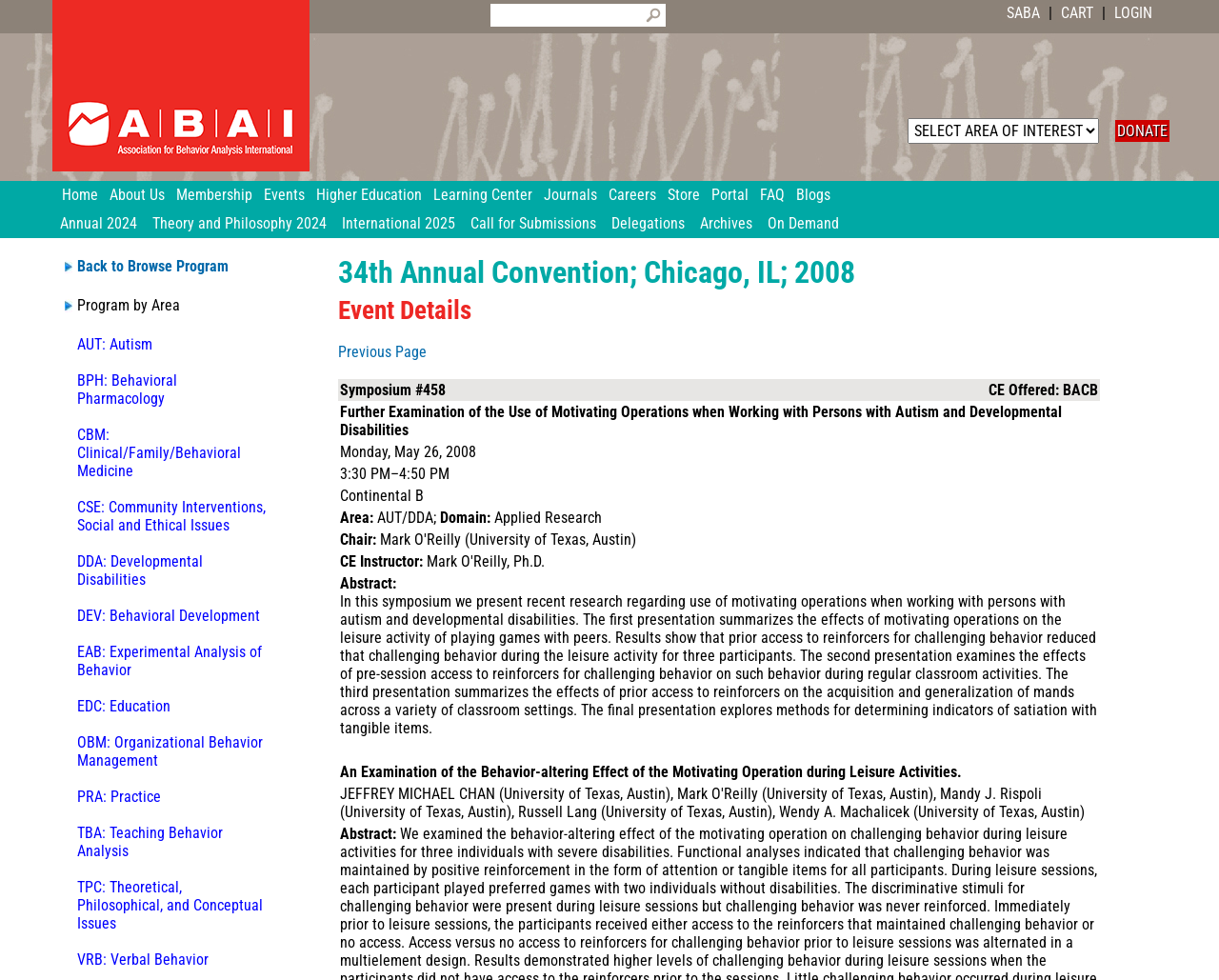Create a full and detailed caption for the entire webpage.

This webpage is about an event detail page for the Association for Behavior Analysis International. At the top, there is a navigation menu with 14 links, including "Home", "About Us", "Membership", and "Events", among others. Below the navigation menu, there are three links related to events: "Annual 2024", "Theory and Philosophy 2024", and "International 2025".

On the left side of the page, there is a section with several static text elements, each representing a program area, such as "AUT: Autism", "BPH: Behavioral Pharmacology", and "CSE: Community Interventions, Social and Ethical Issues". There are 14 program areas in total.

In the main content area, there is a heading that reads "34th Annual Convention; Chicago, IL; 2008" followed by another heading that reads "Event Details". Below these headings, there is a table with several rows, each representing a symposium. The table has columns for the symposium title, date, time, location, and other details. The first symposium is titled "Further Examination of the Use of Motivating Operations when Working with Persons with Autism and Developmental Disabilities".

At the top right corner of the page, there is a search box with a magnifying glass icon and a button labeled "SABA". Next to the search box, there are buttons labeled "CART" and "LOGIN". Below the search box, there is a dropdown menu and a link labeled "DONATE".

There is also an image of the Association for Behavior Analysis International logo at the top of the page.